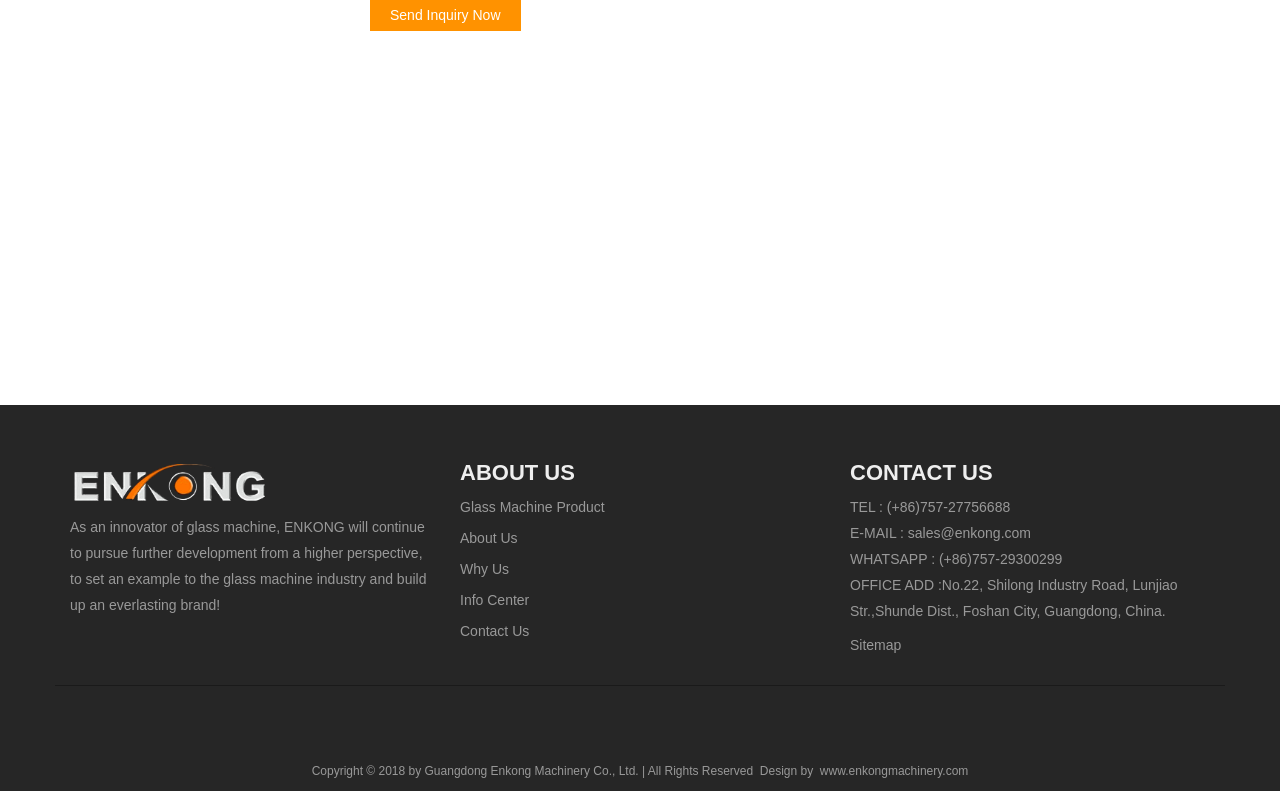What is the email address? Using the information from the screenshot, answer with a single word or phrase.

sales@enkong.com